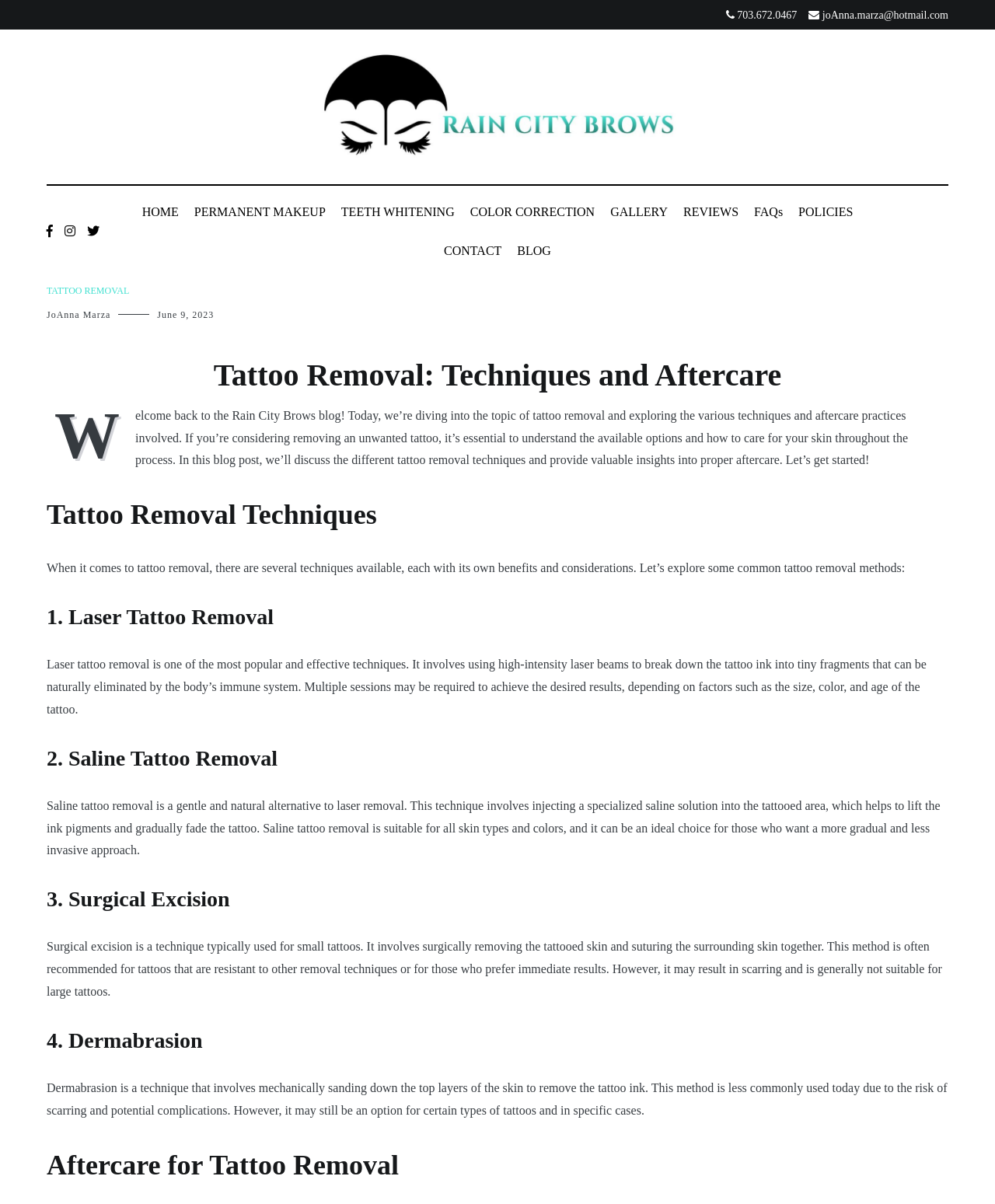Find the bounding box of the element with the following description: "FAQs". The coordinates must be four float numbers between 0 and 1, formatted as [left, top, right, bottom].

[0.758, 0.161, 0.787, 0.193]